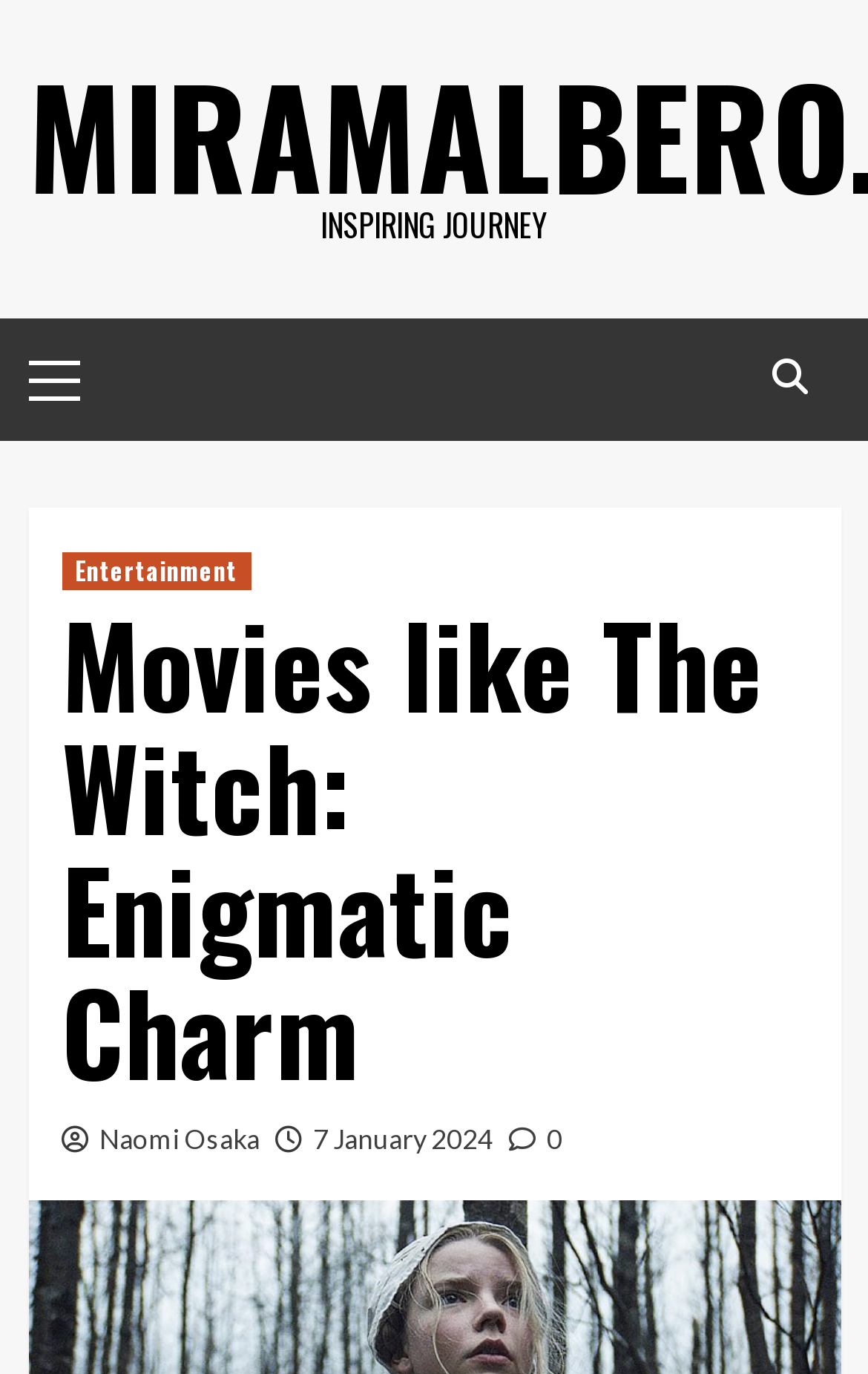What is the primary menu item?
Please provide a comprehensive answer based on the visual information in the image.

I found the answer by looking at the generic element with the text 'Primary Menu' which is a child element of the generic element with the controls 'primary-menu'. This suggests that the primary menu item is 'Primary Menu'.